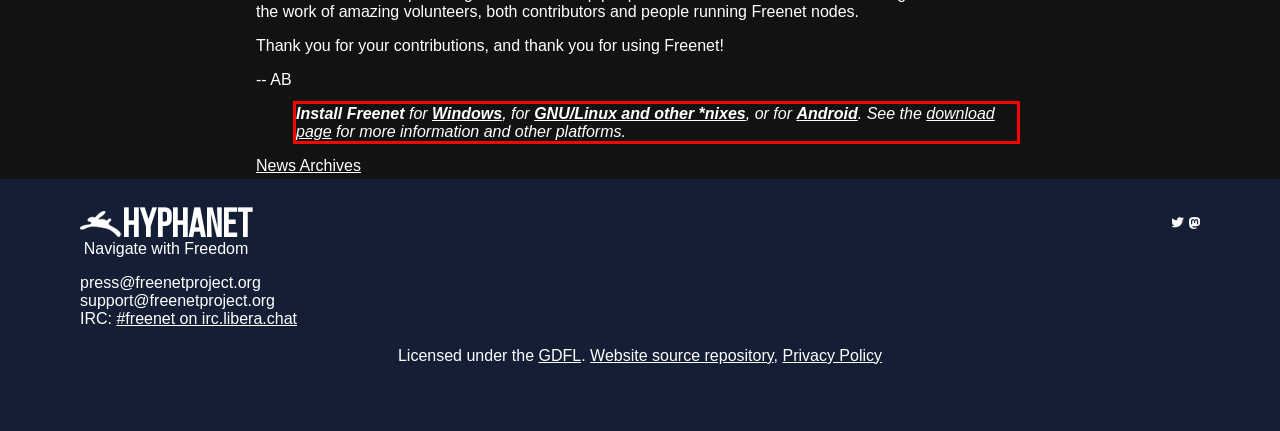Given a screenshot of a webpage with a red bounding box, extract the text content from the UI element inside the red bounding box.

Install Freenet for Windows, for GNU/Linux and other *nixes, or for Android. See the download page for more information and other platforms.